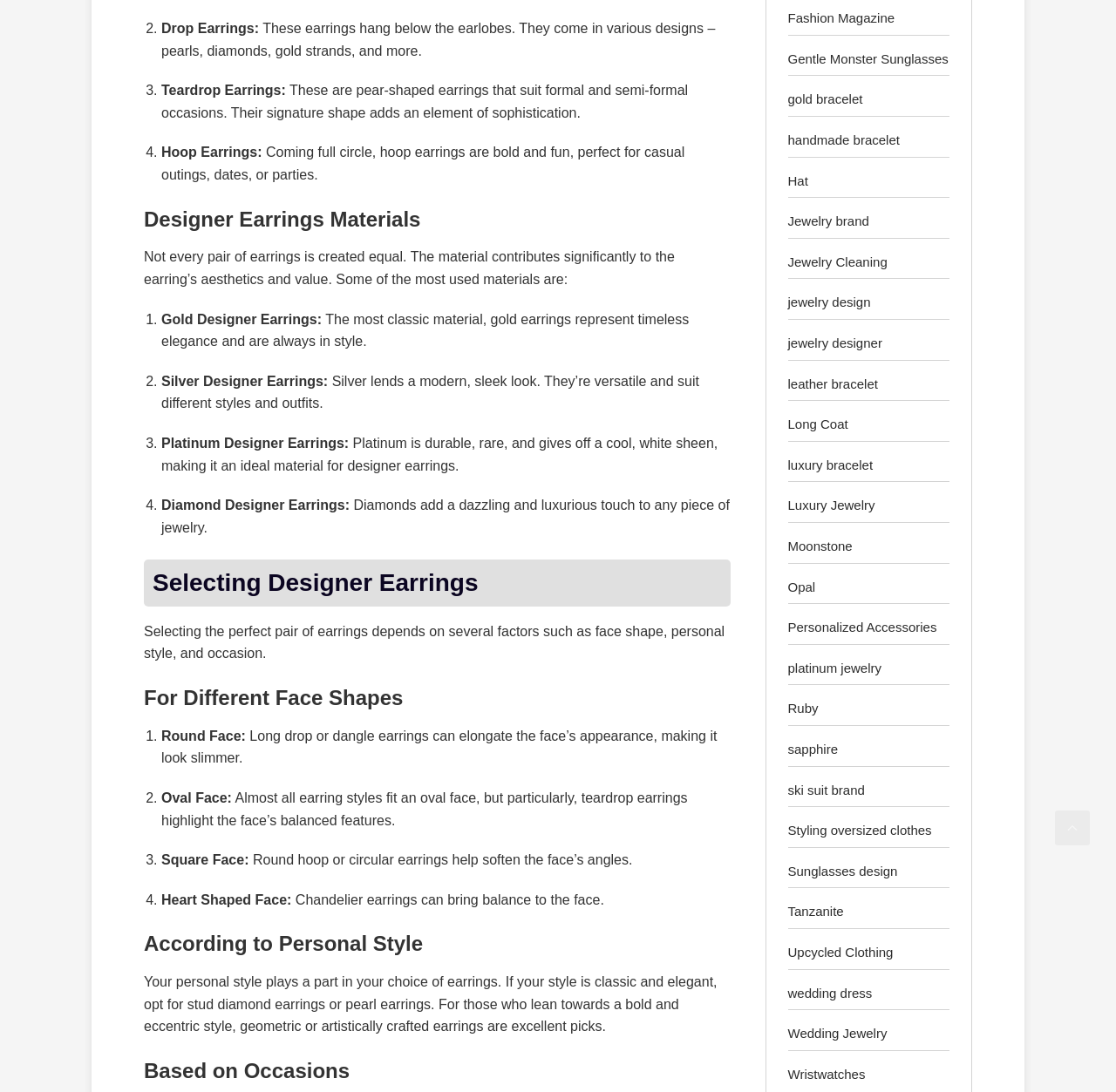Please reply to the following question with a single word or a short phrase:
What is the material of earrings that represents timeless elegance?

Gold